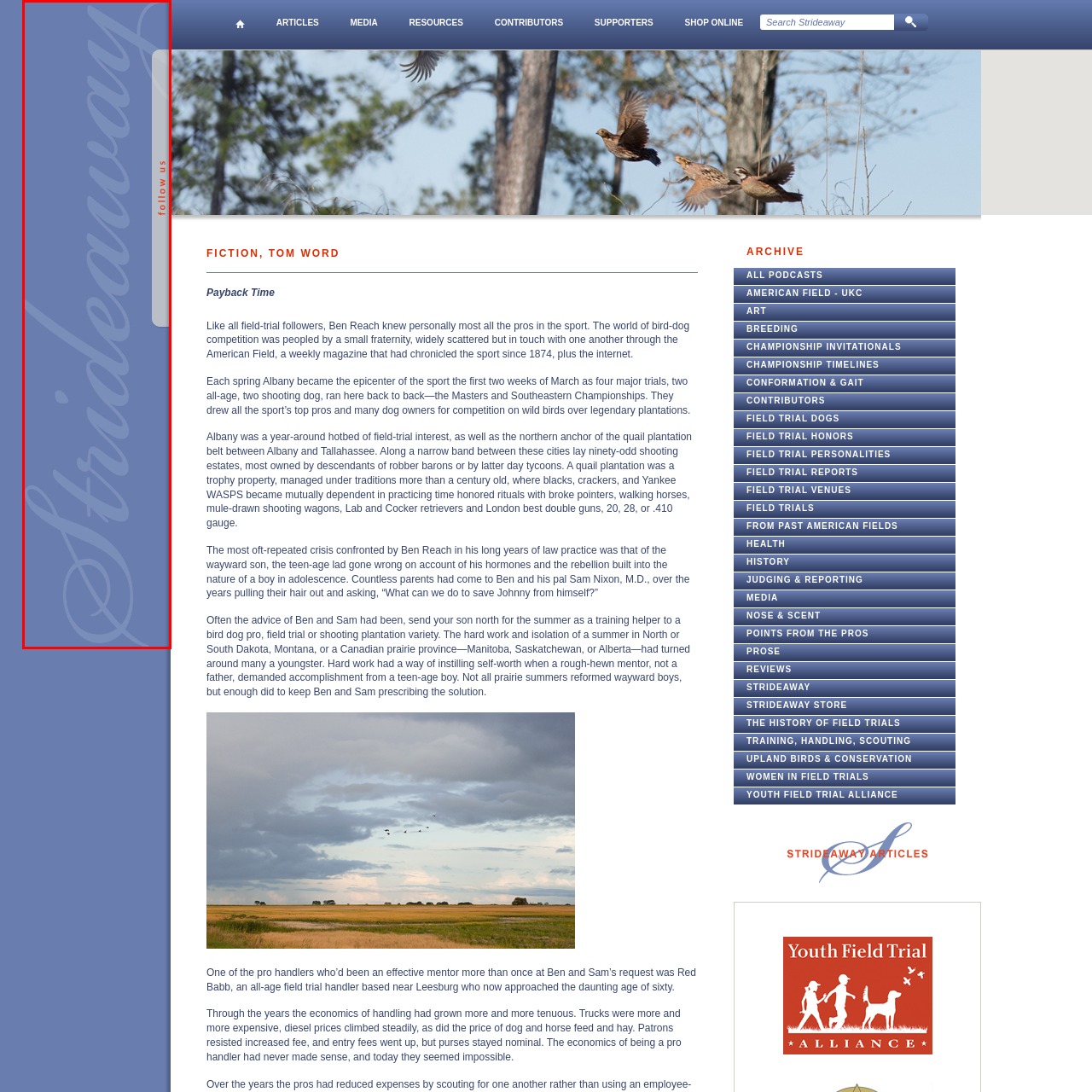Provide a comprehensive description of the image contained within the red rectangle.

The image features a stylish logo for "Strideaway," set against a soothing blue background. The word "Strideaway" is displayed prominently in a flowing, elegant script, suggesting a sense of movement and grace. To the right, a subtle call-to-action encourages viewers to "follow us," indicating a connection to social media or community engagement. This design effectively conveys the brand's identity, embodying themes of exploration and connection within the context of its focus, possibly related to outdoor activities, field trials, or dog sports.